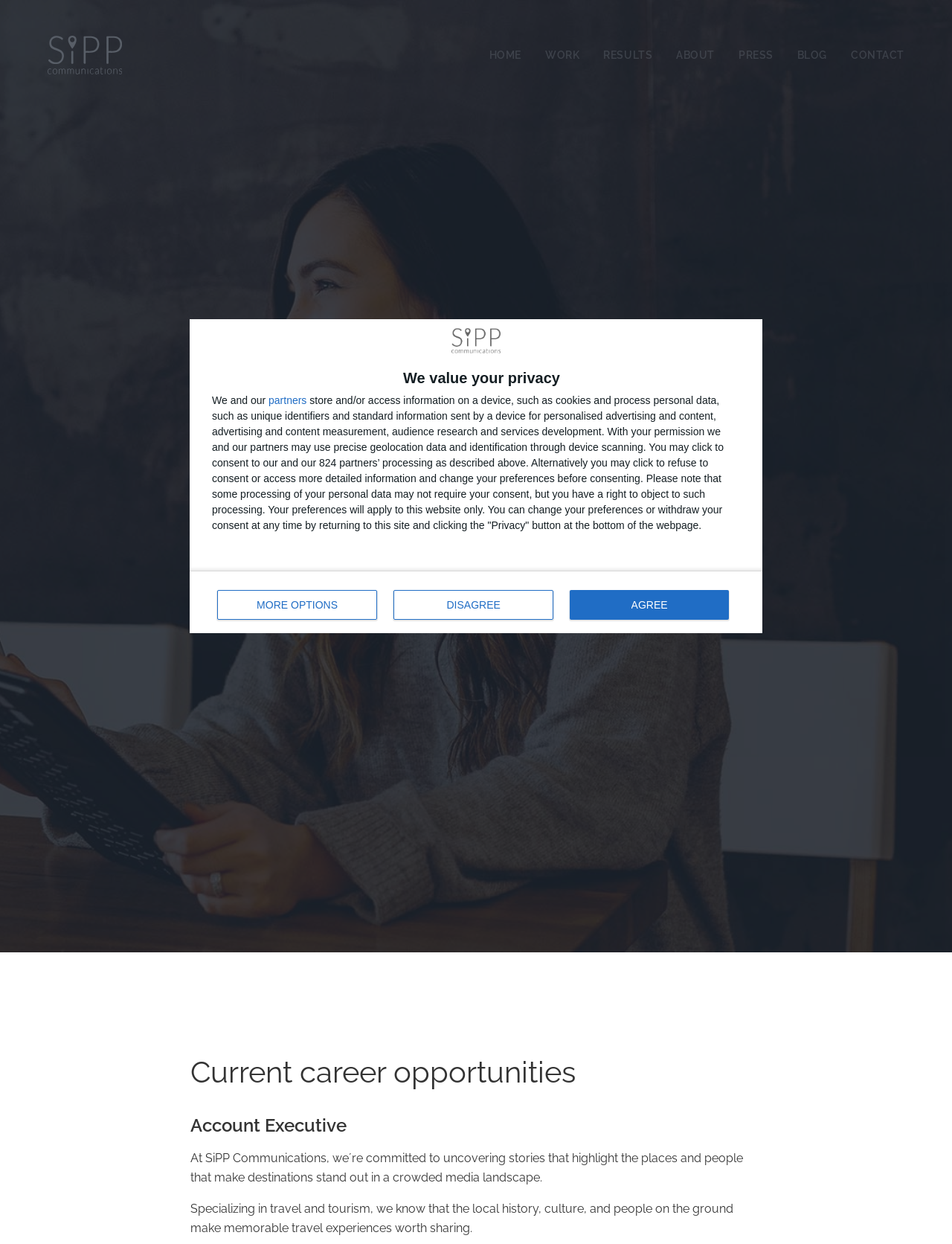Specify the bounding box coordinates of the element's region that should be clicked to achieve the following instruction: "Click the 'CONTACT' link". The bounding box coordinates consist of four float numbers between 0 and 1, in the format [left, top, right, bottom].

[0.894, 0.039, 0.95, 0.049]